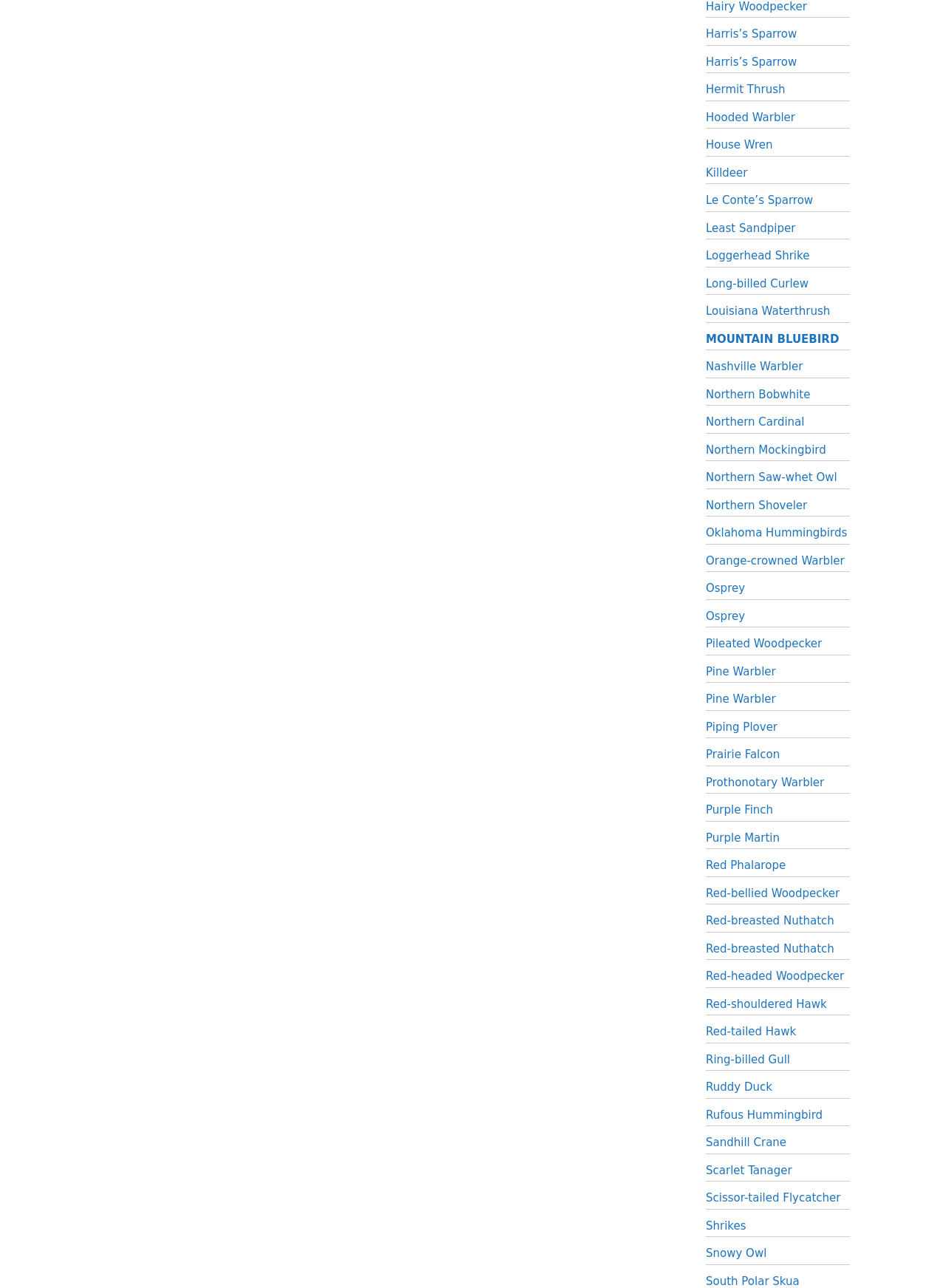Please find and report the bounding box coordinates of the element to click in order to perform the following action: "Learn about Red-breasted Nuthatch". The coordinates should be expressed as four float numbers between 0 and 1, in the format [left, top, right, bottom].

[0.746, 0.71, 0.882, 0.72]